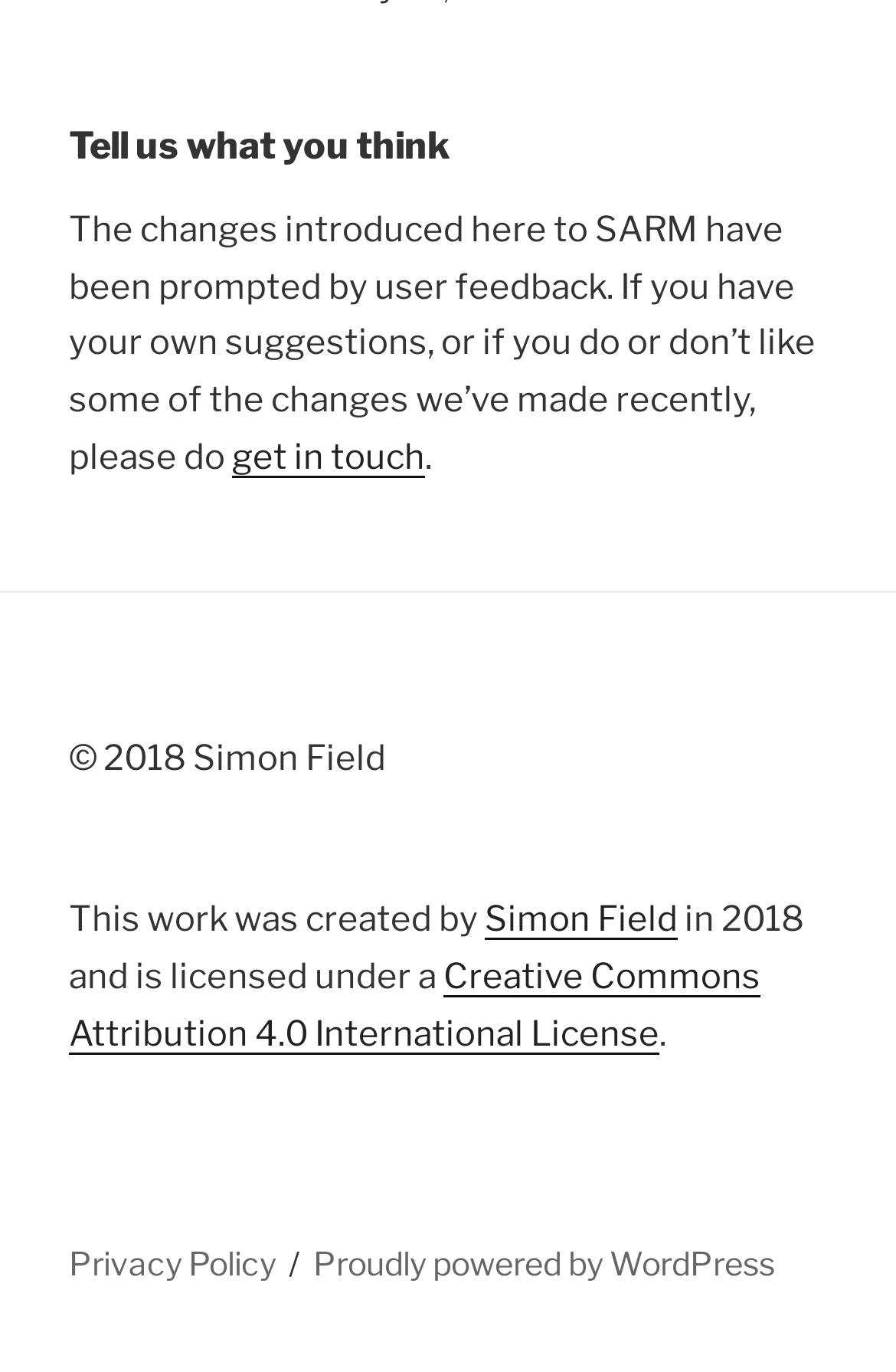Based on the element description: "Proudly powered by WordPress", identify the bounding box coordinates for this UI element. The coordinates must be four float numbers between 0 and 1, listed as [left, top, right, bottom].

[0.35, 0.906, 0.865, 0.934]